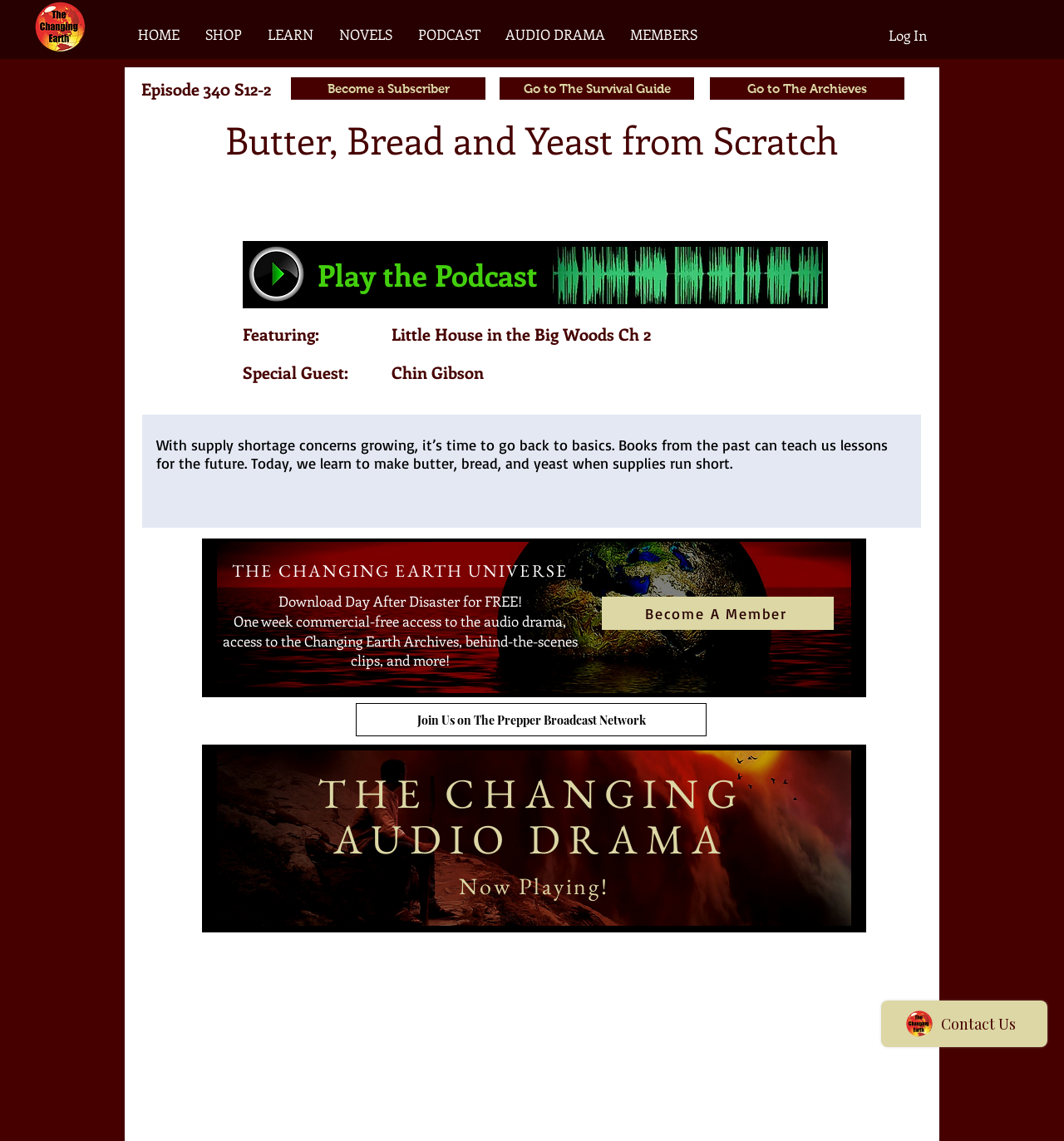What is the name of the novel being discussed?
Using the image, provide a concise answer in one word or a short phrase.

Little House in the Big Woods